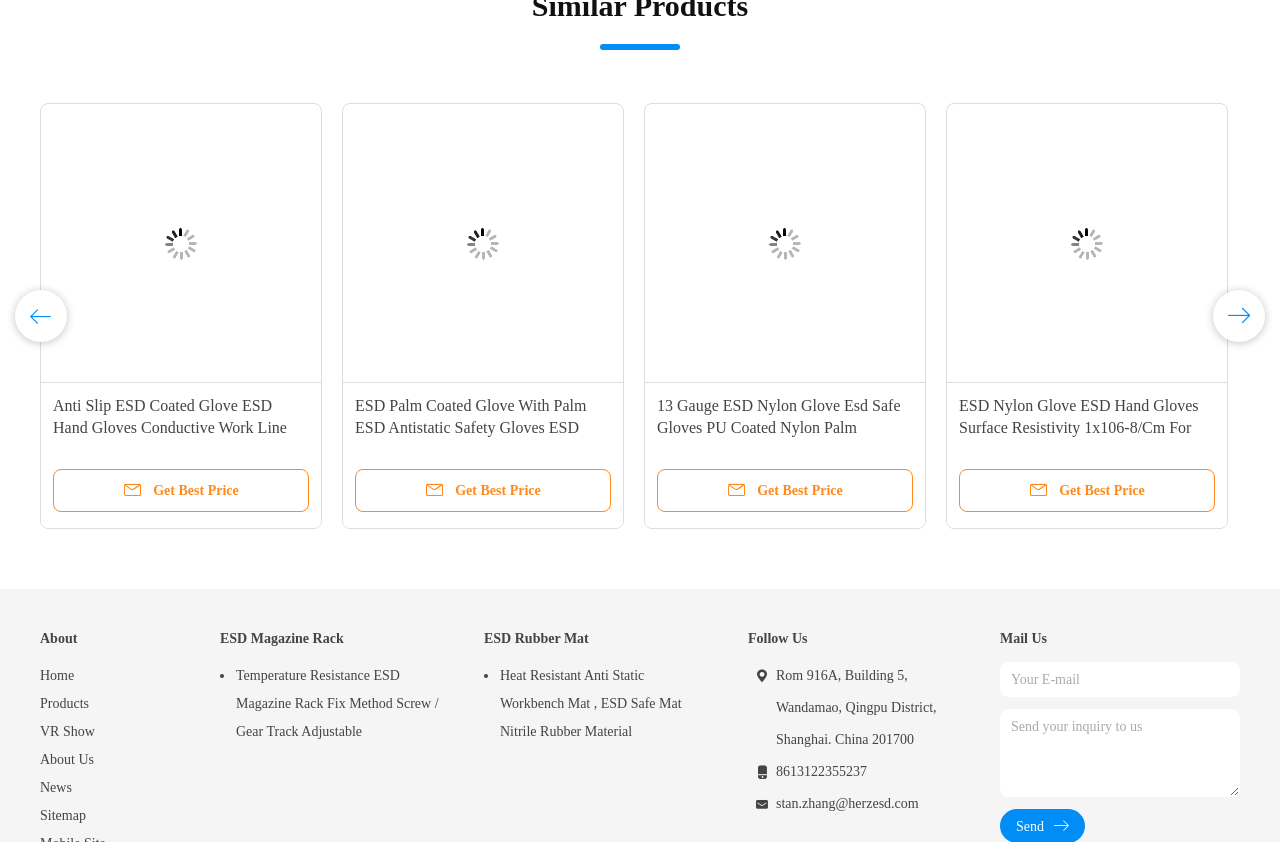Pinpoint the bounding box coordinates of the area that must be clicked to complete this instruction: "Send an inquiry to us".

[0.781, 0.842, 0.969, 0.947]